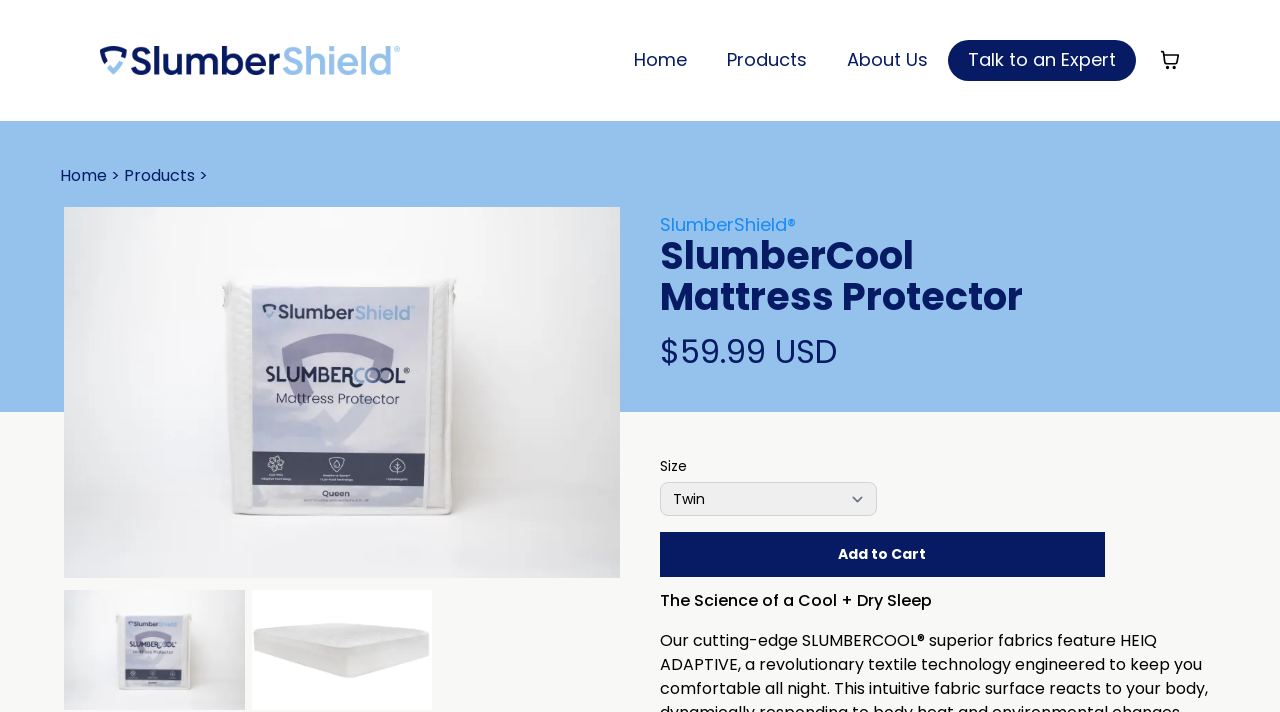Based on the image, give a detailed response to the question: What is the main topic of the paragraph below the product image?

I read the heading element with the text 'The Science of a Cool + Dry Sleep' located at [0.515, 0.828, 0.95, 0.861] and inferred that the main topic of the paragraph below the product image is related to cool and dry sleep.